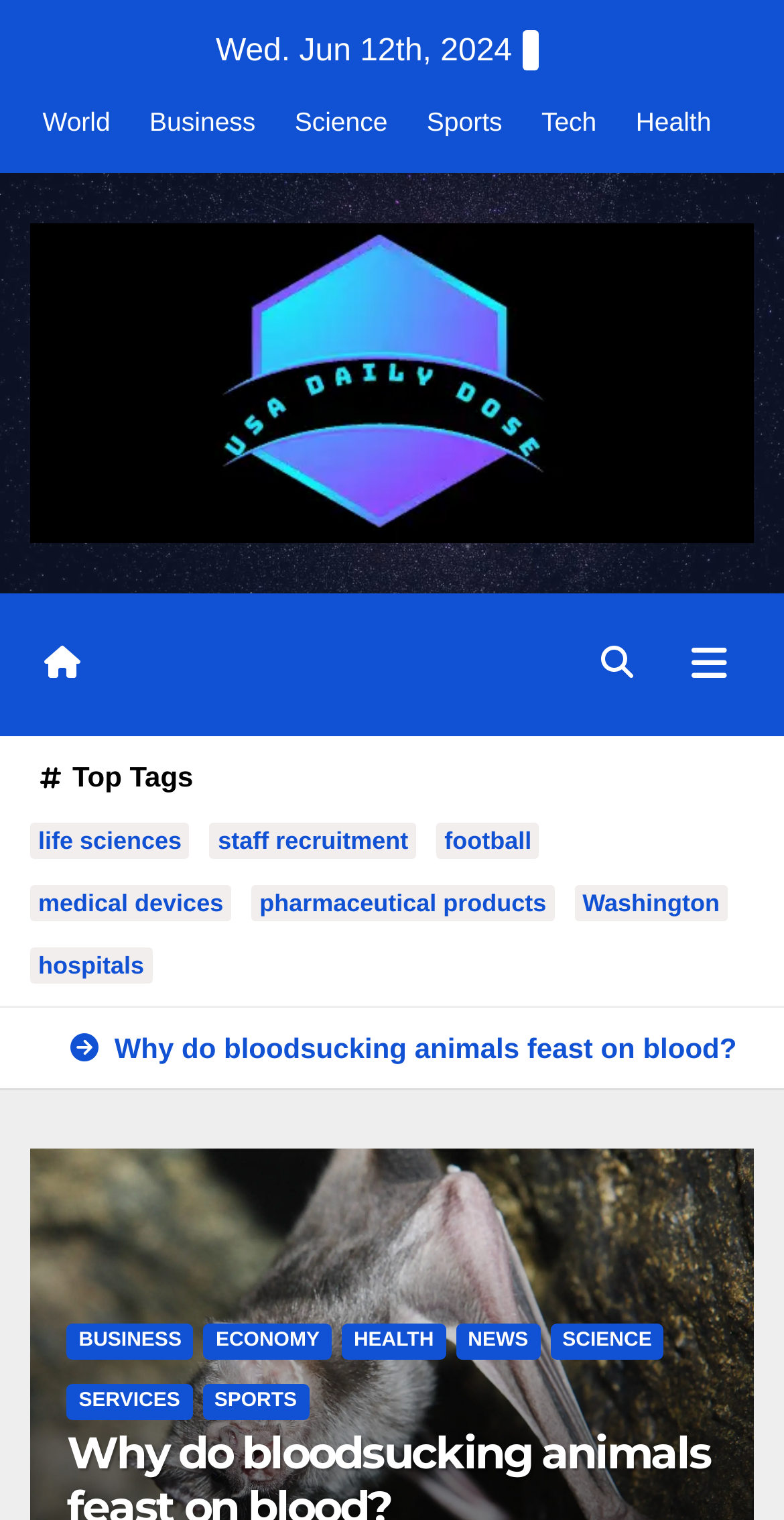Locate the bounding box coordinates of the area you need to click to fulfill this instruction: 'Toggle navigation'. The coordinates must be in the form of four float numbers ranging from 0 to 1: [left, top, right, bottom].

[0.849, 0.412, 0.962, 0.463]